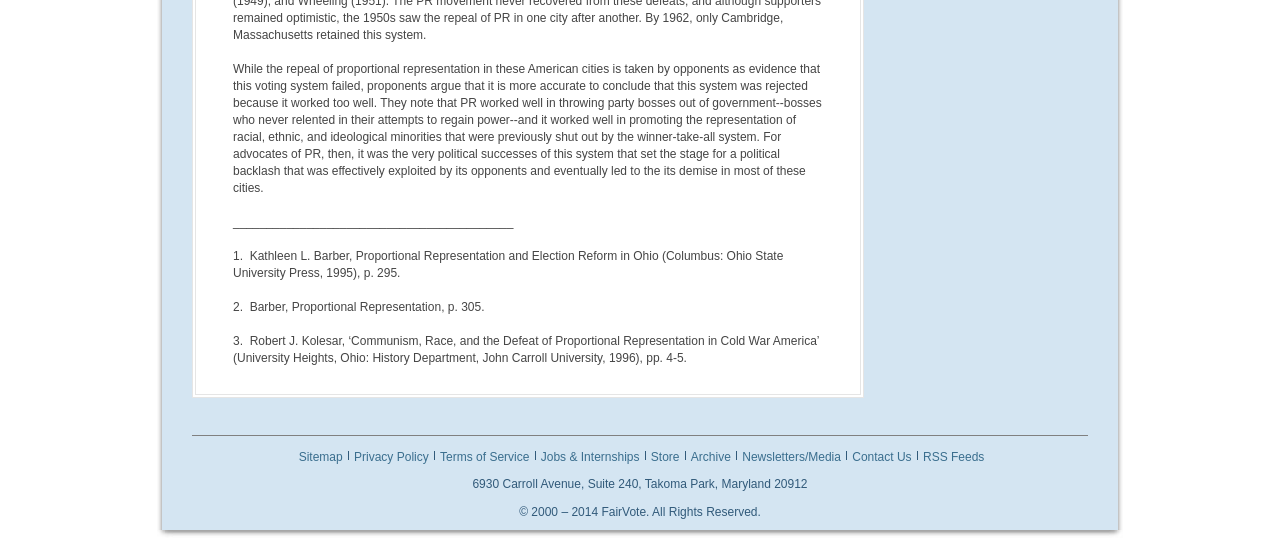Could you please study the image and provide a detailed answer to the question:
What is the address of FairVote?

I found the address by looking at the static text element at the bottom of the webpage, which contains the address information.